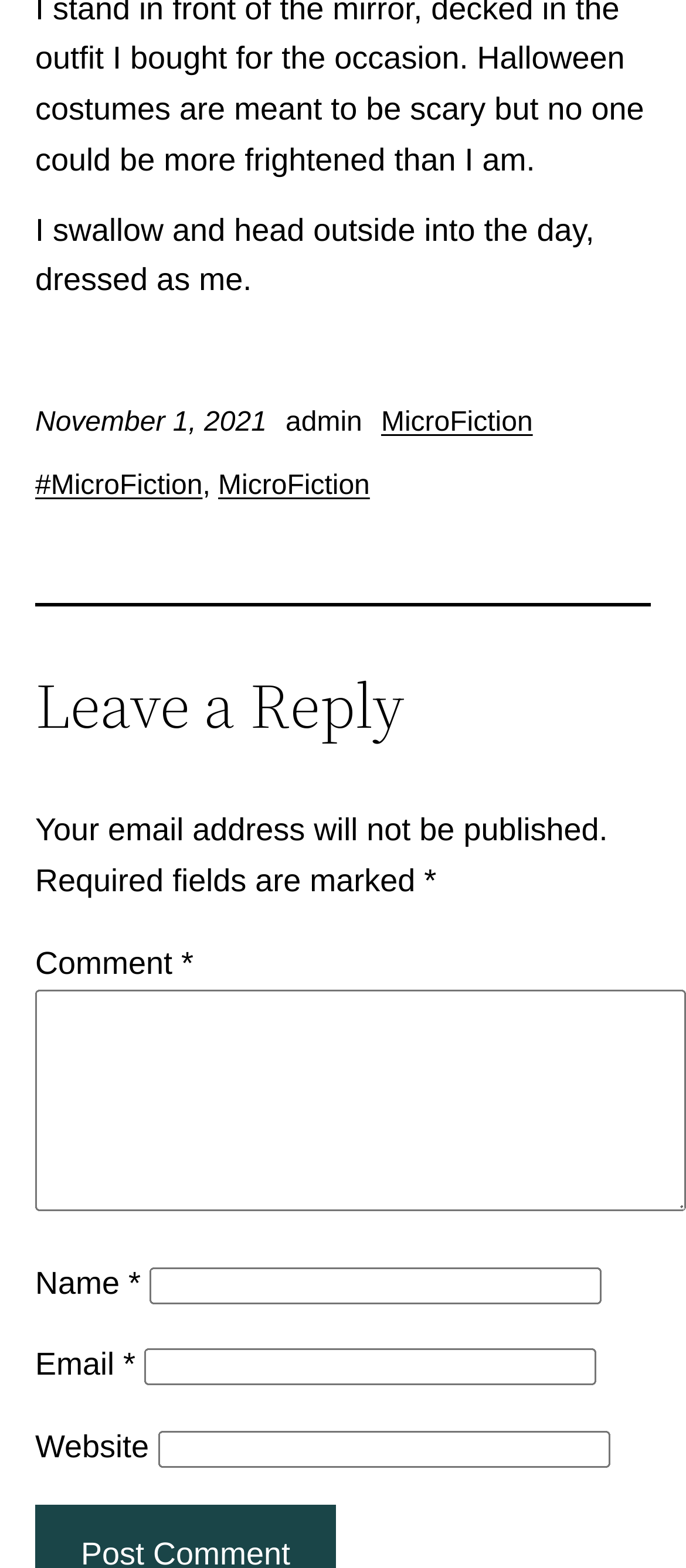How many fields are required in the comment form?
Using the details from the image, give an elaborate explanation to answer the question.

The required fields in the comment form can be found by looking for the textbox elements with the 'required: True' attribute. There are three such elements, corresponding to the 'Comment', 'Name', and 'Email' fields.